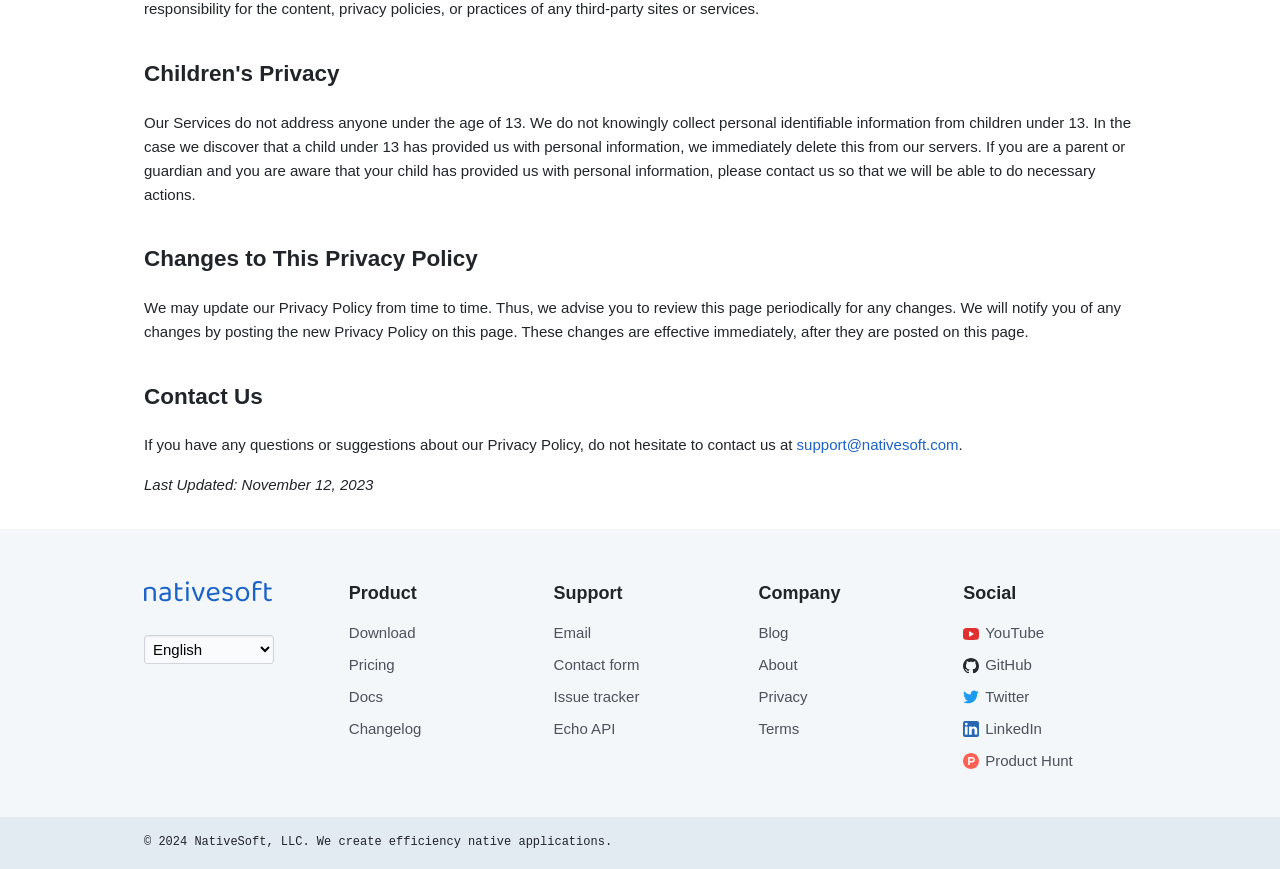Determine the bounding box coordinates of the clickable element to achieve the following action: 'Read the blog'. Provide the coordinates as four float values between 0 and 1, formatted as [left, top, right, bottom].

[0.592, 0.719, 0.616, 0.738]